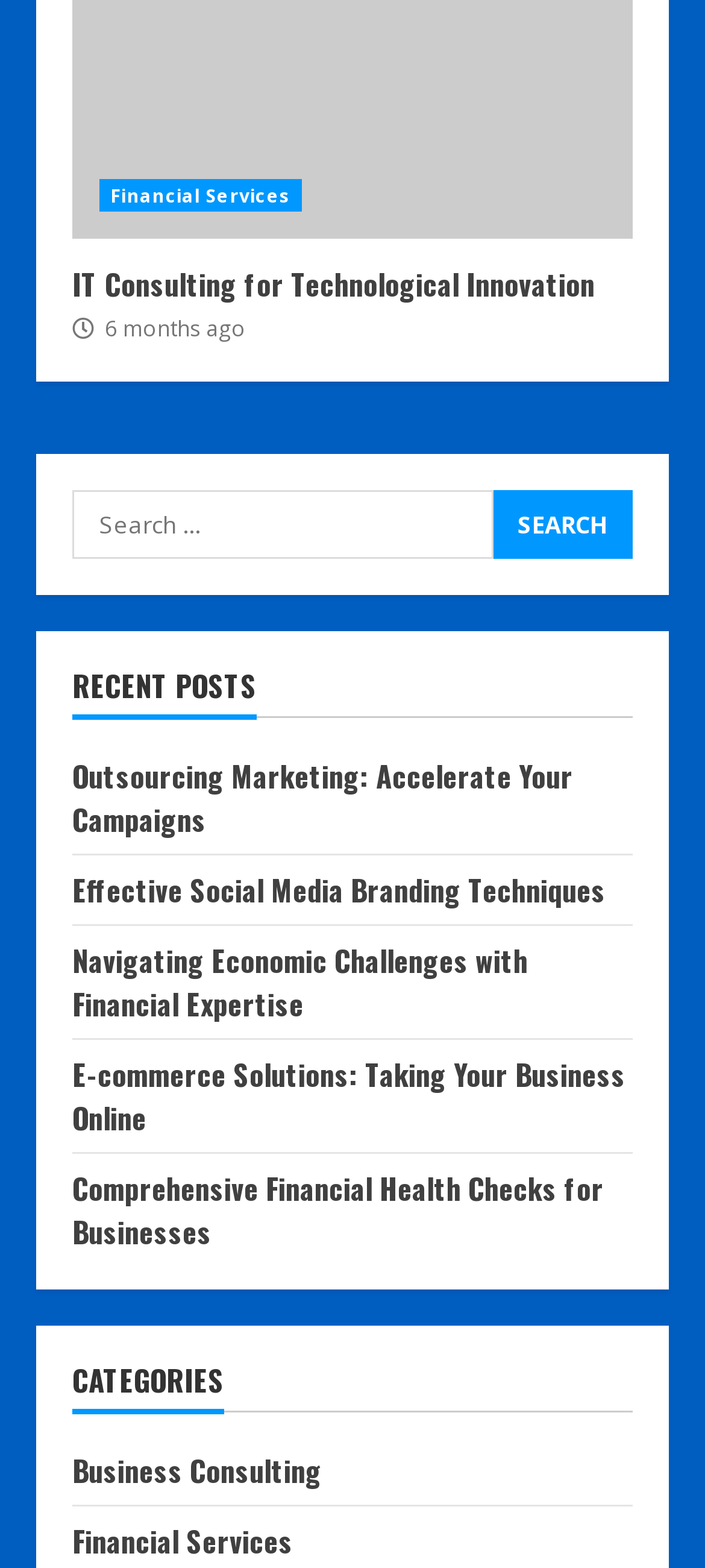How many categories are listed?
From the image, provide a succinct answer in one word or a short phrase.

2